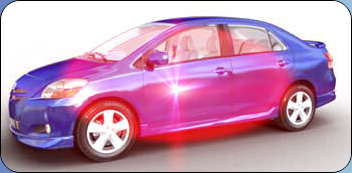Please answer the following question using a single word or phrase: 
What is the finish of the car's exterior?

glossy